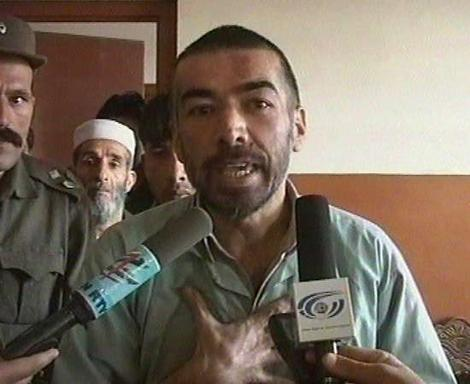Paint a vivid picture with your description of the image.

The image features Abdul Rahman, a man who became widely known for his courageous stance on faith. He is depicted speaking passionately during an interview, emphasizing his identity as a Christian. This moment captures the intensity of his situation, as he has reportedly been arrested for his beliefs. In the background, several individuals watch him, reflecting the gravity of the context in which he makes his declaration. His bold proclamation, "I am a Christian," highlights the struggles faced by Christians in Afghanistan, where religious conversion can lead to severe repercussions. The image serves as a powerful reminder of the ongoing challenges and persecution faced by individuals who uphold their faith in Afghanistan, a country grappling with decades of conflict and societal instability.